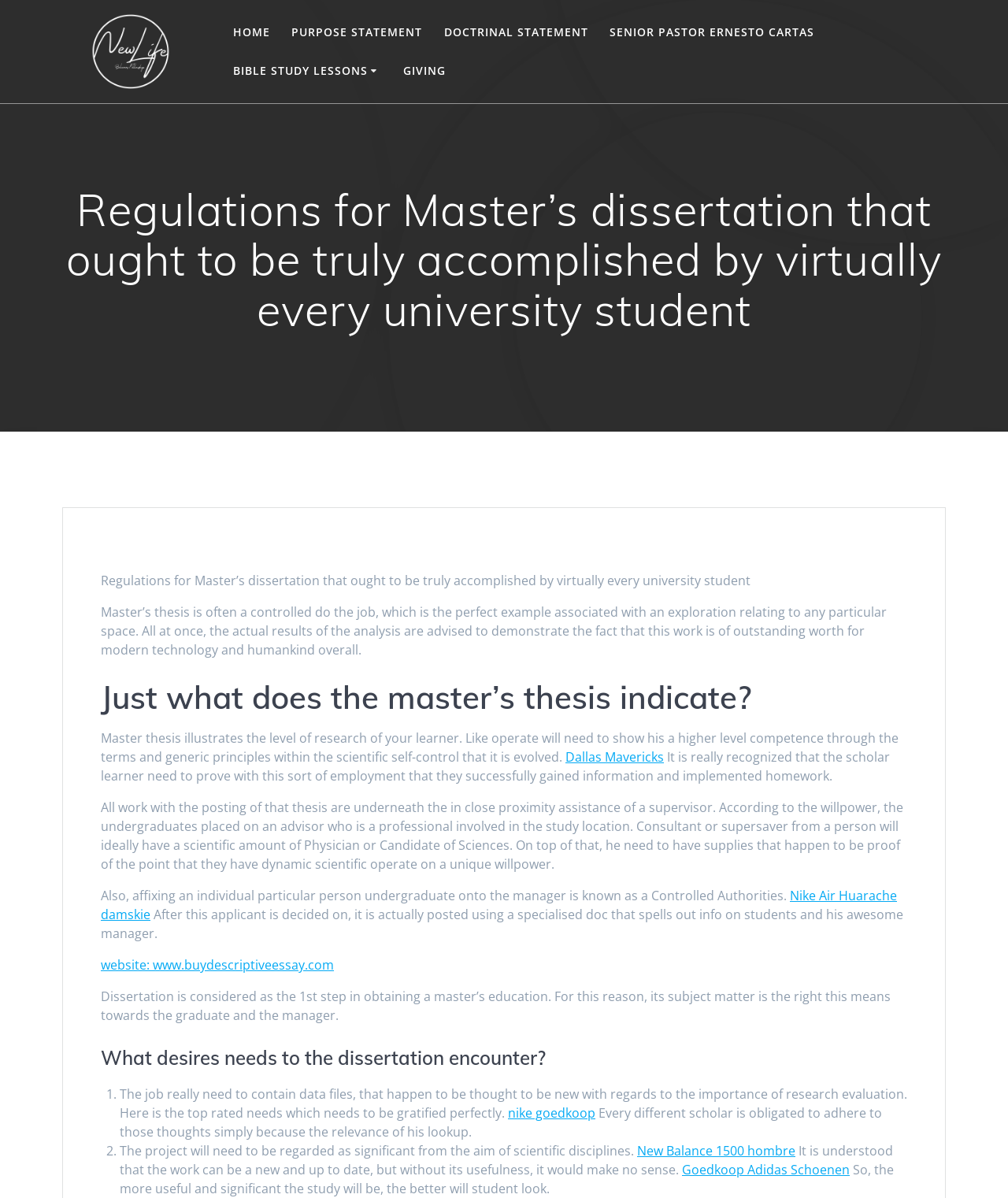Please determine the bounding box coordinates, formatted as (top-left x, top-left y, bottom-right x, bottom-right y), with all values as floating point numbers between 0 and 1. Identify the bounding box of the region described as: The Marketing AuditTM

None